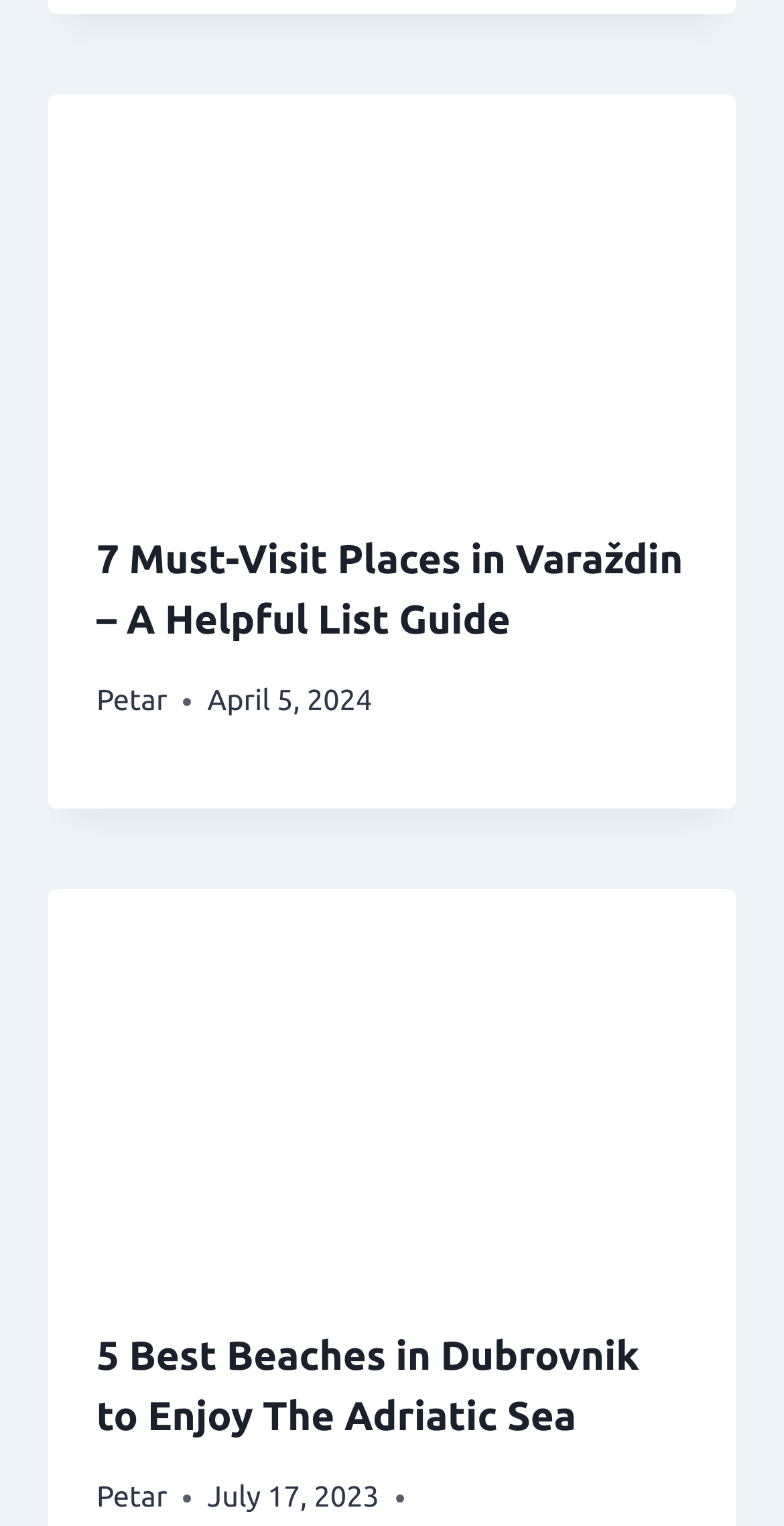Please look at the image and answer the question with a detailed explanation: What is the title of the second article?

The second article's title can be found in the heading element with the text '5 Best Beaches in Dubrovnik to Enjoy The Adriatic Sea' which is a child of the link element with the same text.